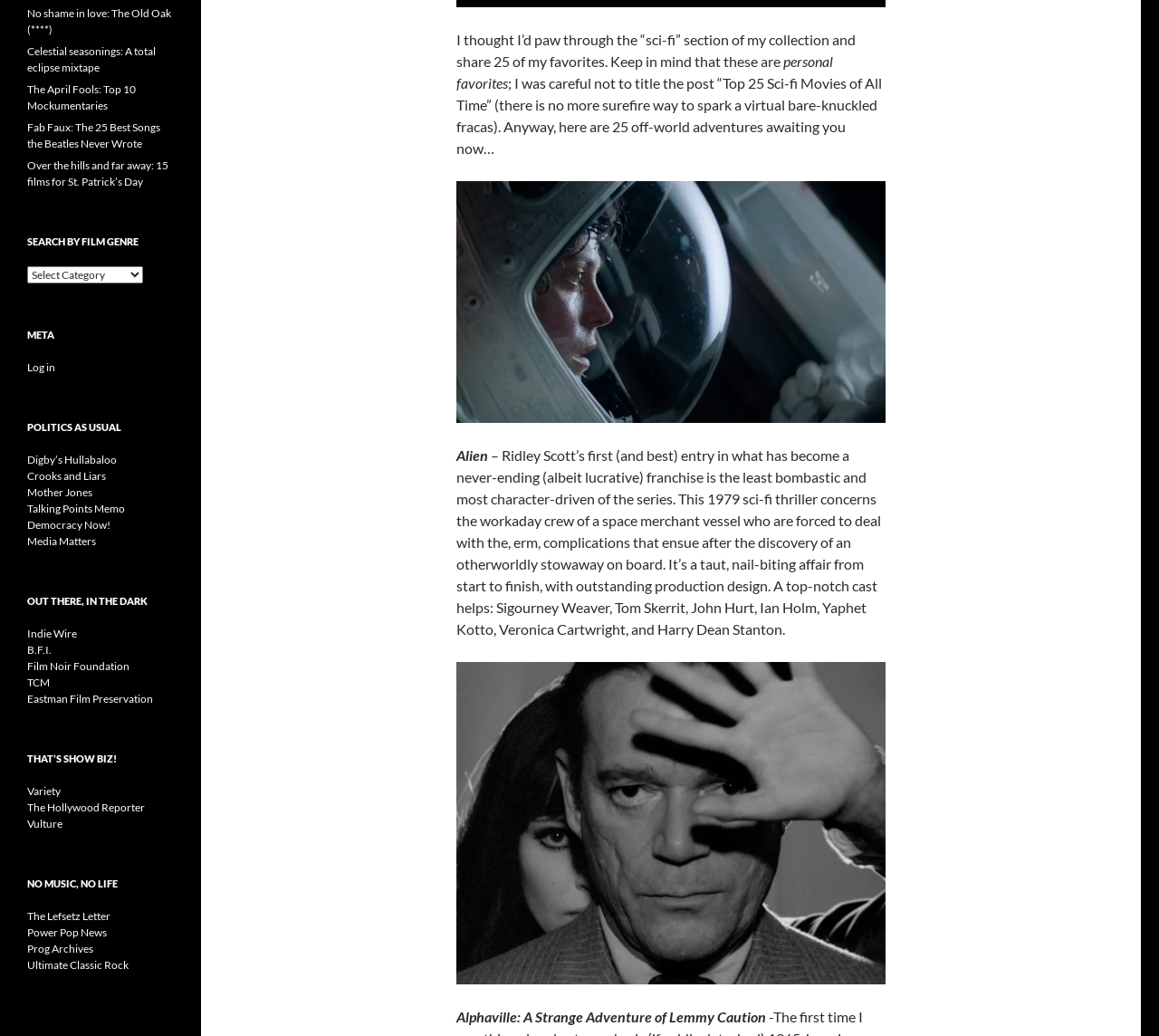Predict the bounding box coordinates for the UI element described as: "Film Noir Foundation". The coordinates should be four float numbers between 0 and 1, presented as [left, top, right, bottom].

[0.023, 0.636, 0.112, 0.649]